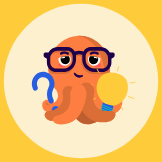Based on the image, please respond to the question with as much detail as possible:
What is the background color of the illustration?

The caption describes the background of the illustration as a vibrant yellow, which suggests a bright and warm color tone. This implies that the background is a cheerful and inviting visual element.